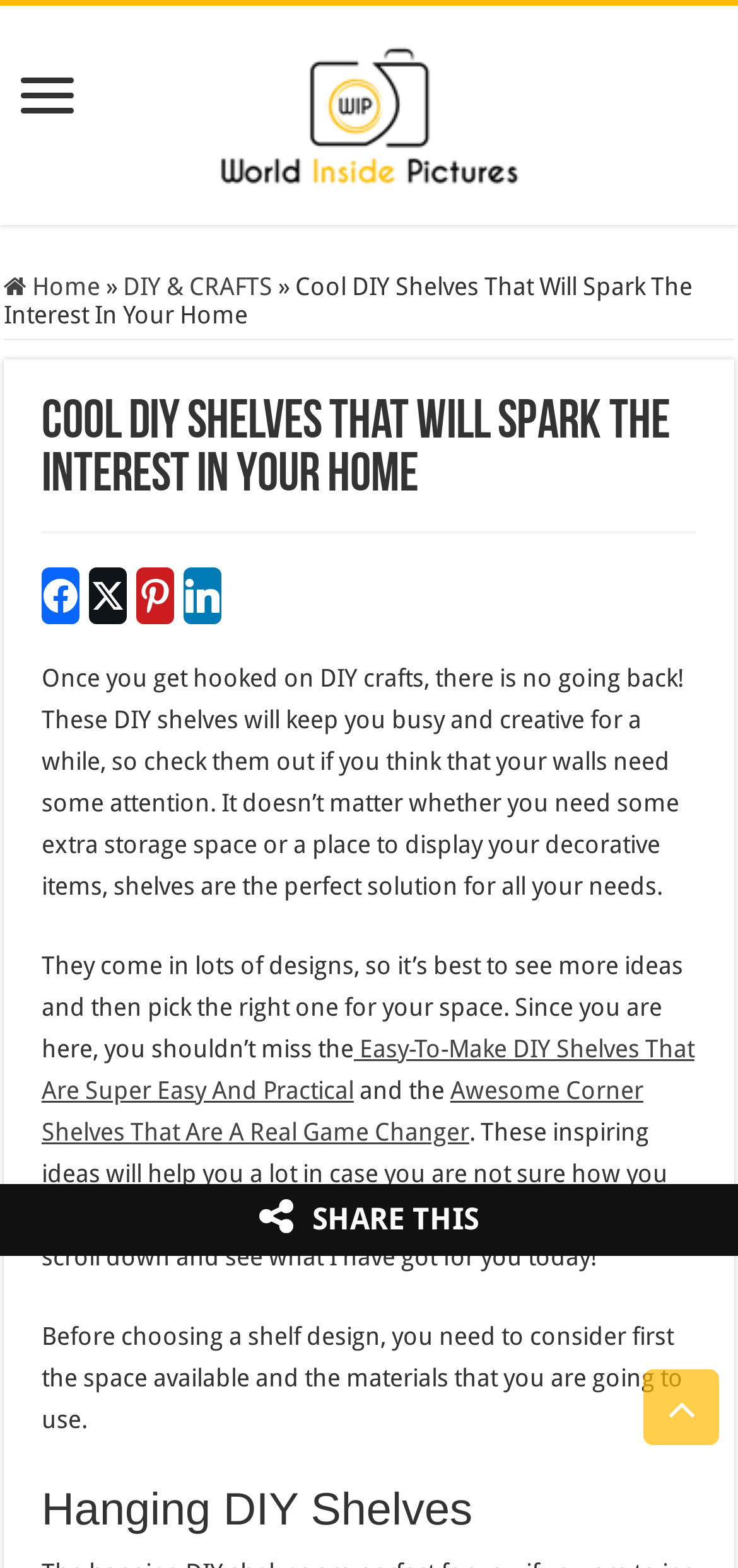Locate the coordinates of the bounding box for the clickable region that fulfills this instruction: "Click on 'World inside pictures'".

[0.295, 0.041, 0.705, 0.099]